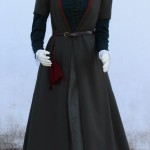Please respond to the question using a single word or phrase:
What is the purpose of the hidden pockets?

Practicality